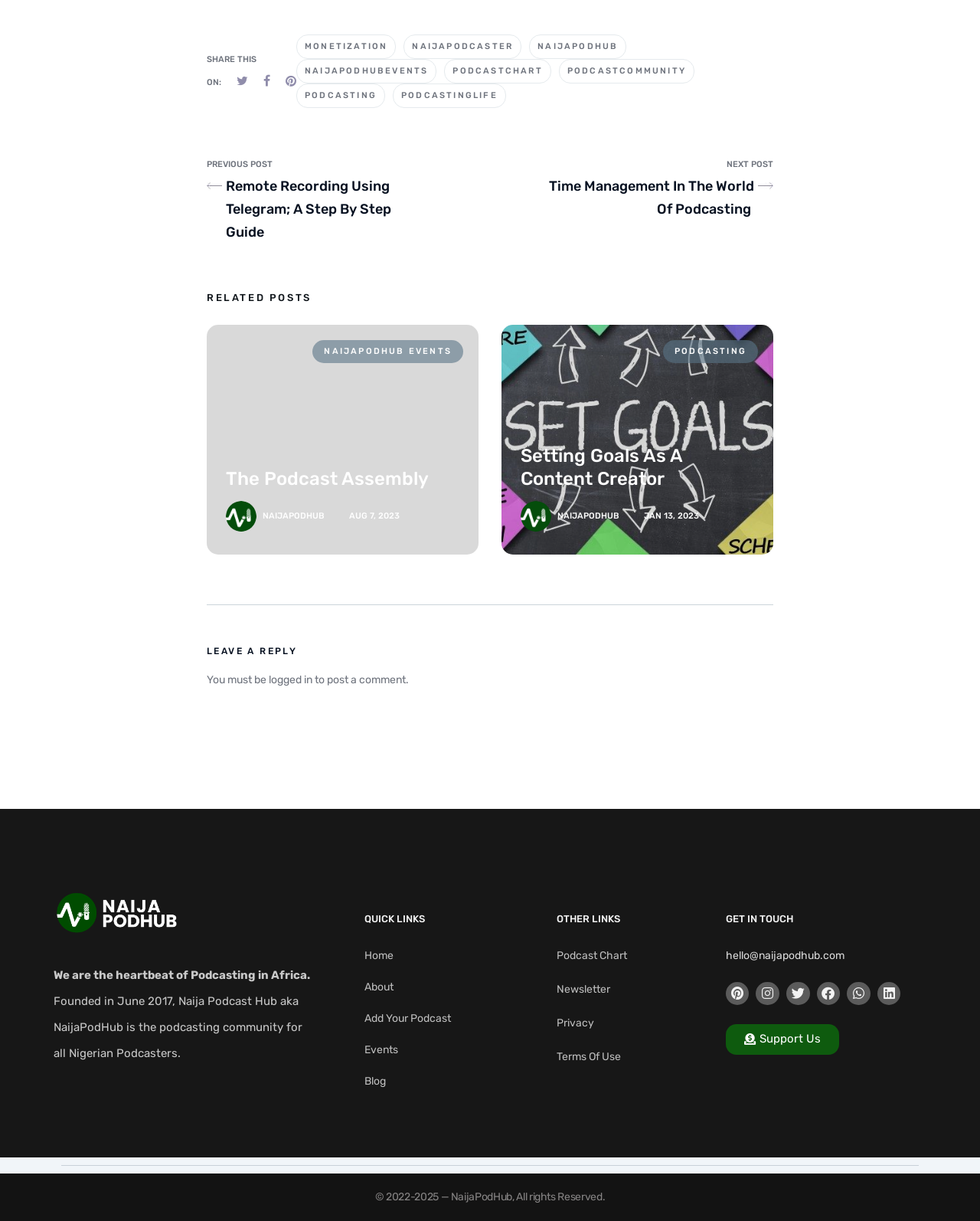What is the copyright year range for the website?
Answer the question with a single word or phrase, referring to the image.

2022-2025